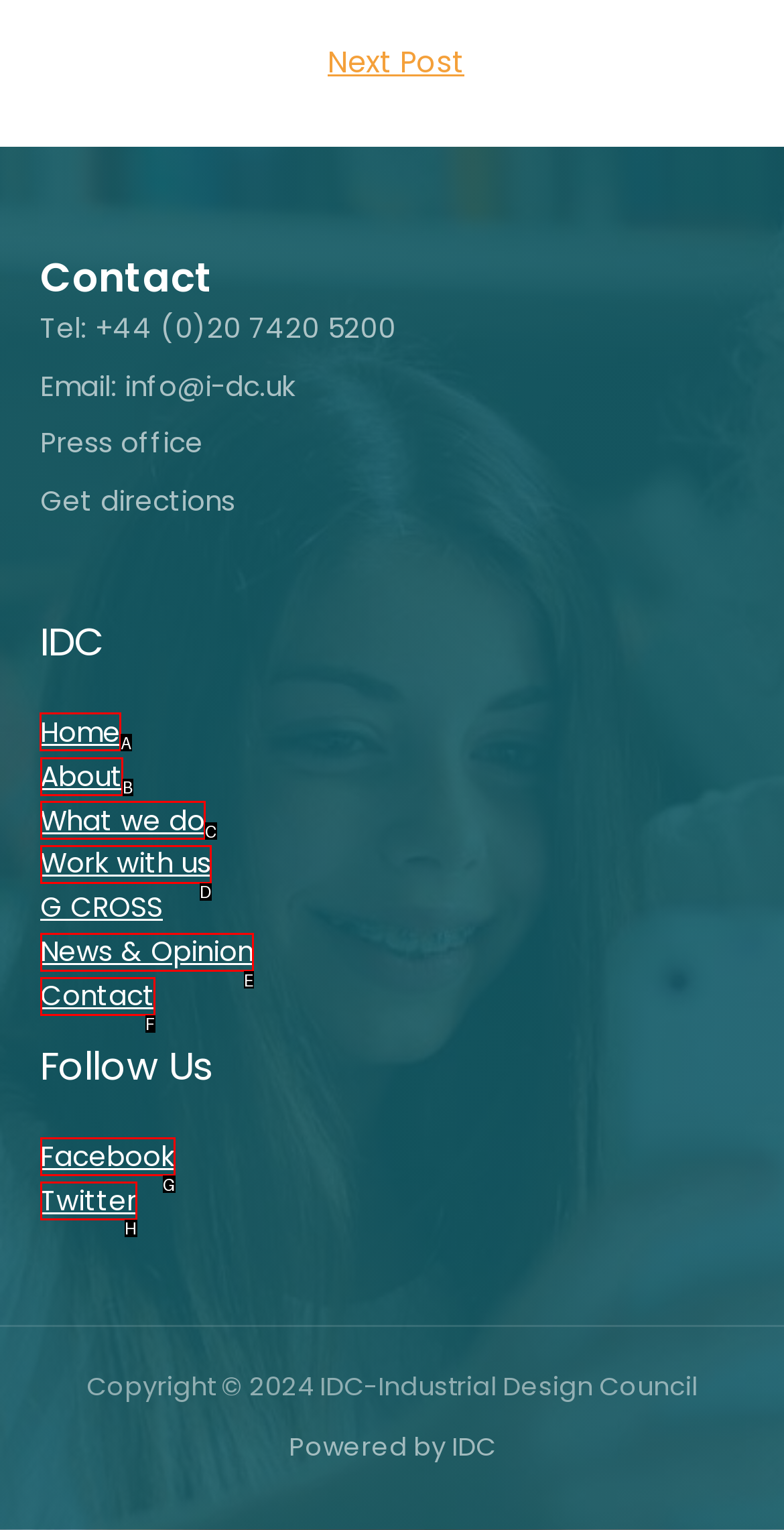Which option should be clicked to execute the following task: Go to the 'Home' page? Respond with the letter of the selected option.

A